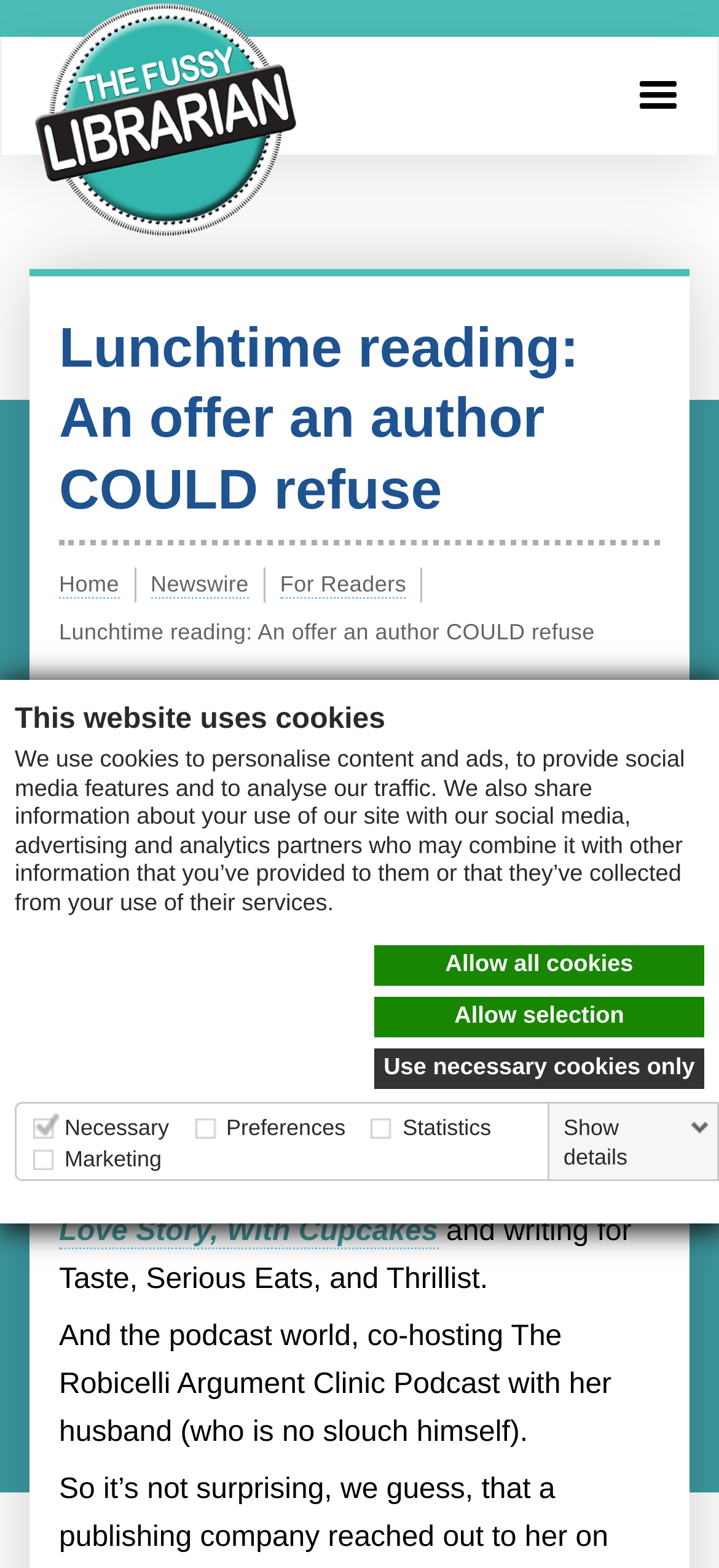Bounding box coordinates must be specified in the format (top-left x, top-left y, bottom-right x, bottom-right y). All values should be floating point numbers between 0 and 1. What are the bounding box coordinates of the UI element described as: Home

[0.082, 0.364, 0.166, 0.382]